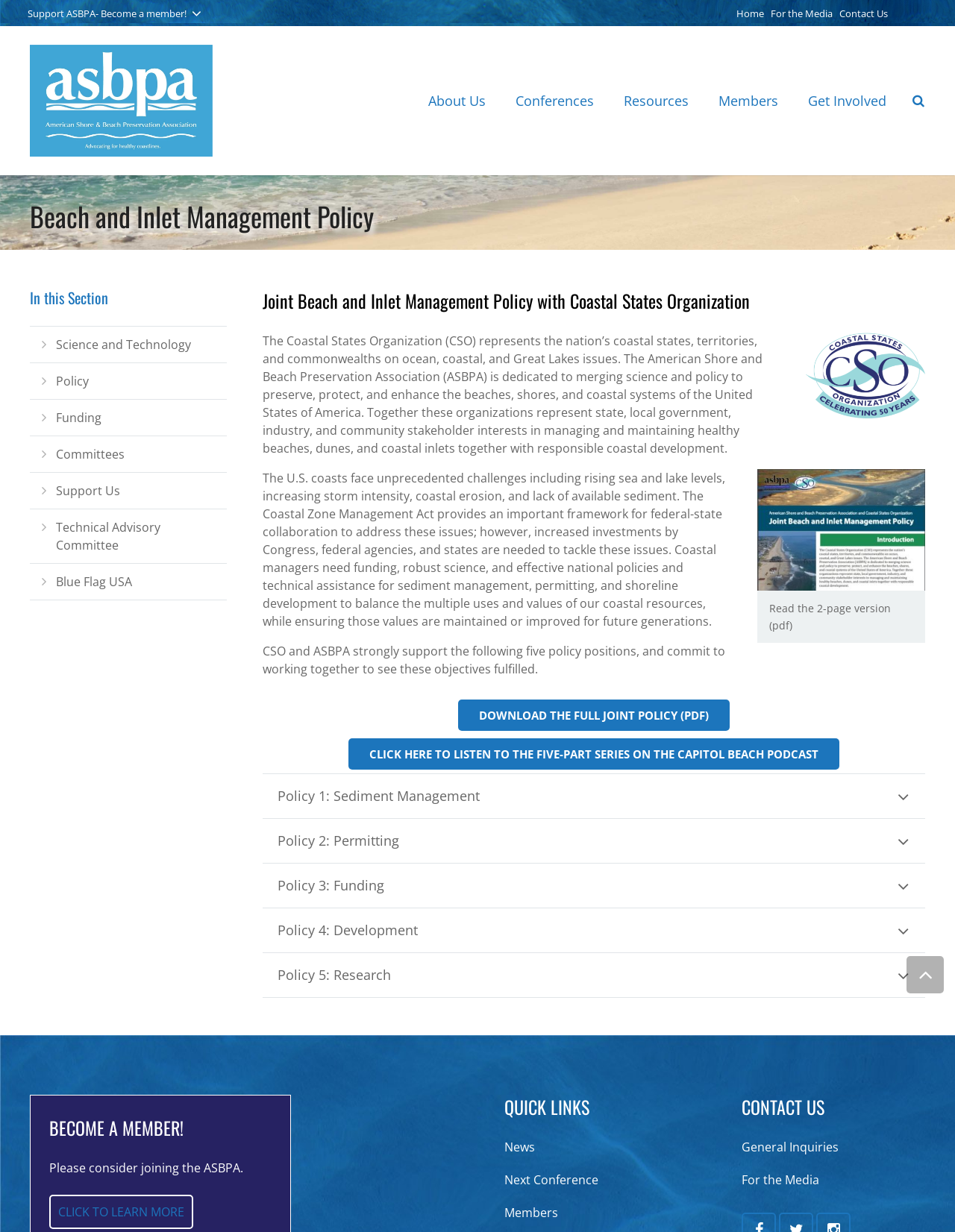Identify the bounding box coordinates of the region that needs to be clicked to carry out this instruction: "Download the full joint policy". Provide these coordinates as four float numbers ranging from 0 to 1, i.e., [left, top, right, bottom].

[0.48, 0.568, 0.764, 0.593]